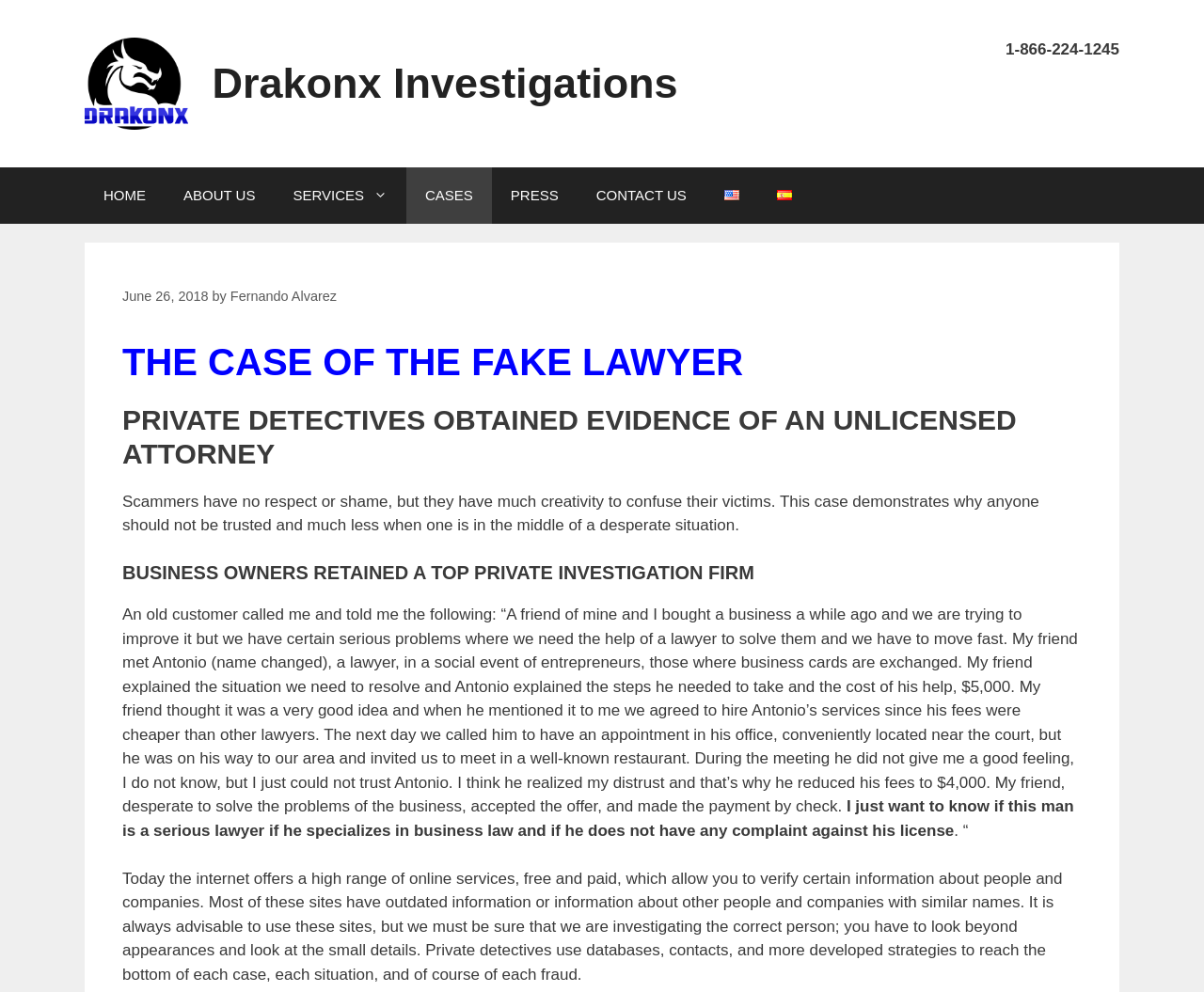Provide the bounding box coordinates of the HTML element described as: "aria-label="Email" title="Email"". The bounding box coordinates should be four float numbers between 0 and 1, i.e., [left, top, right, bottom].

None